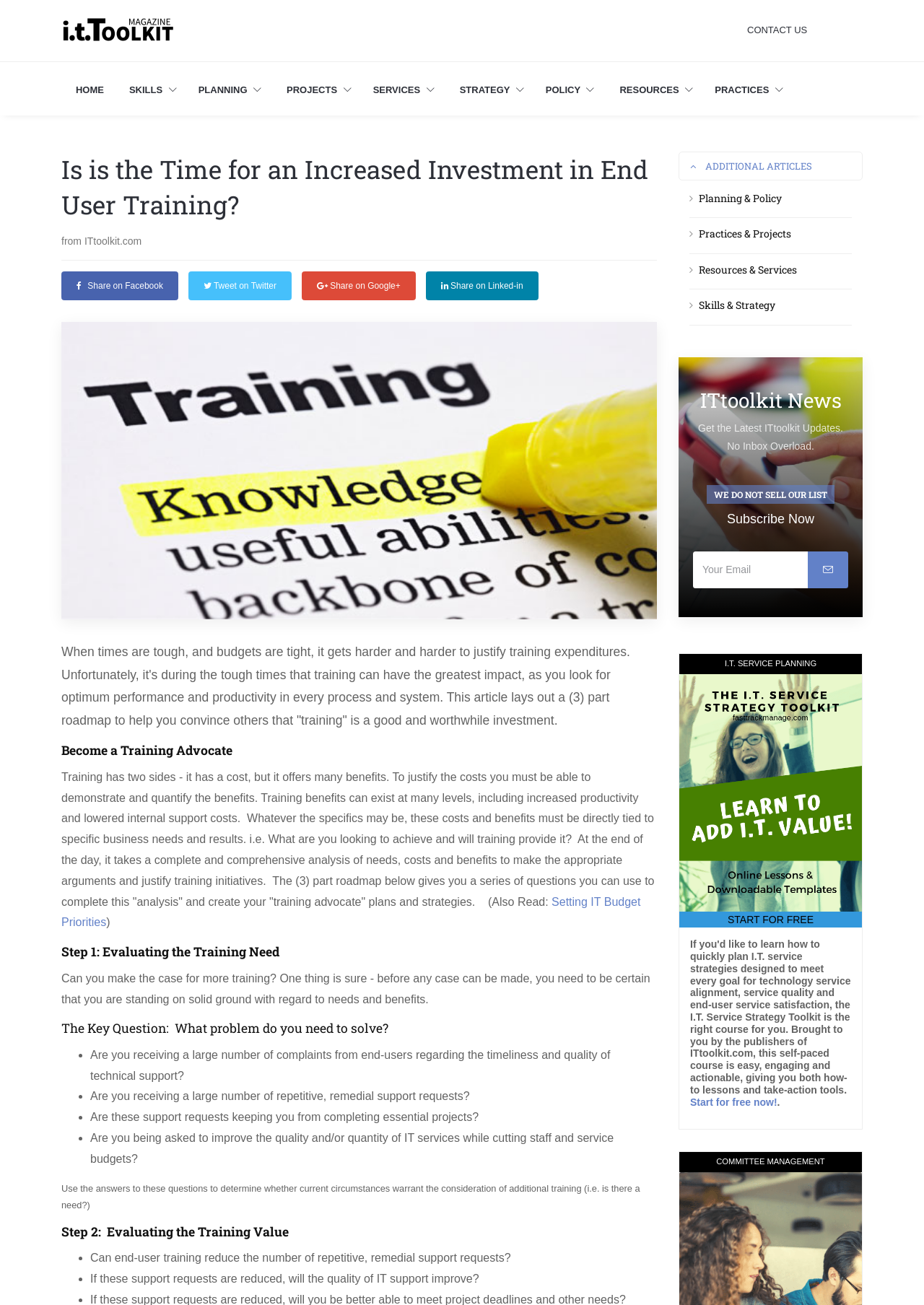Look at the image and write a detailed answer to the question: 
What is the purpose of the 3-part roadmap mentioned in the article?

The 3-part roadmap is mentioned in the article as a way to help convince others that 'training' is a good and worthwhile investment. It provides a series of questions to complete an analysis of needs, costs, and benefits to make the appropriate arguments and justify training initiatives.